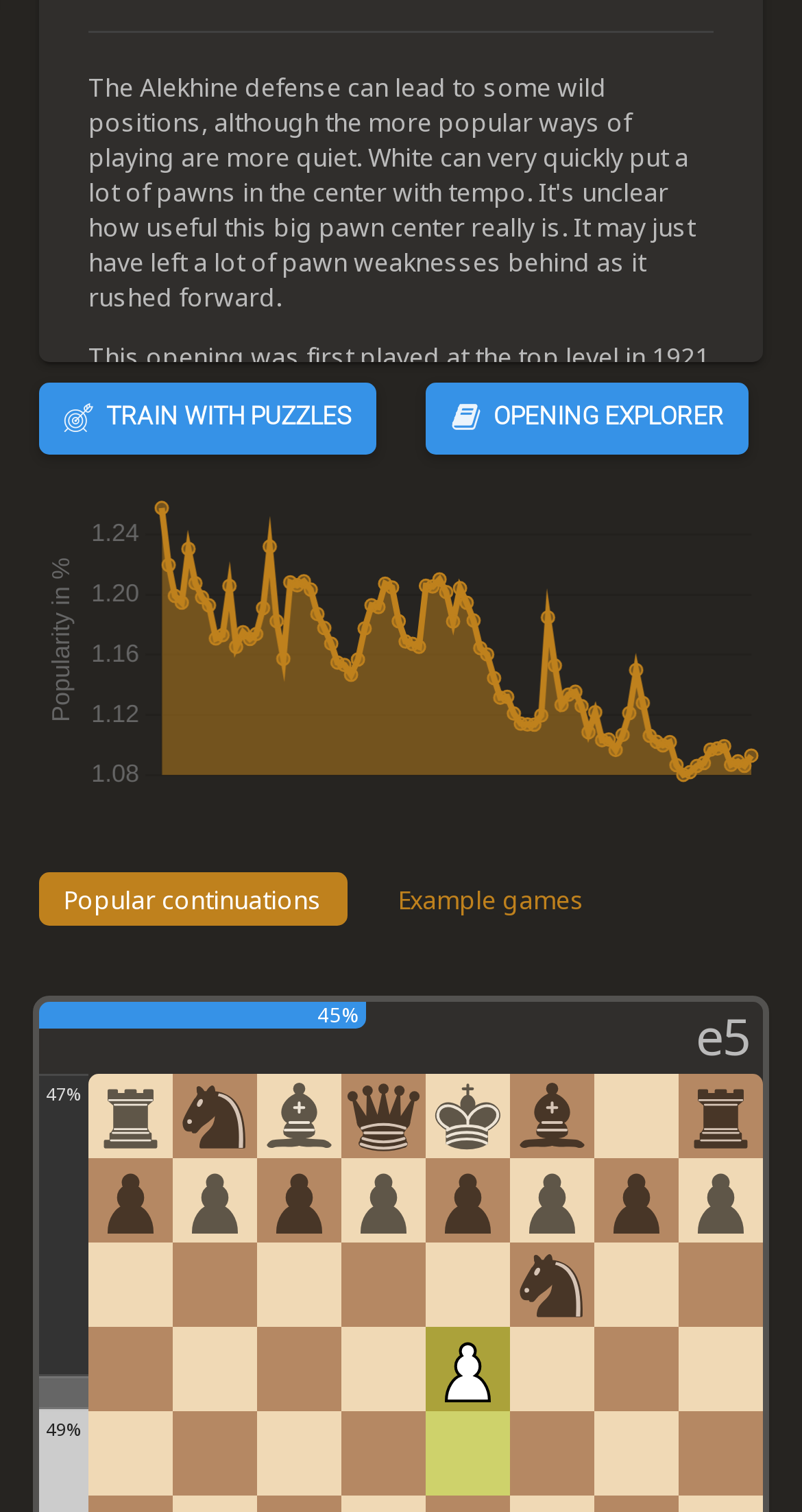Please specify the bounding box coordinates in the format (top-left x, top-left y, bottom-right x, bottom-right y), with all values as floating point numbers between 0 and 1. Identify the bounding box of the UI element described by: Train with puzzles

[0.048, 0.252, 0.469, 0.301]